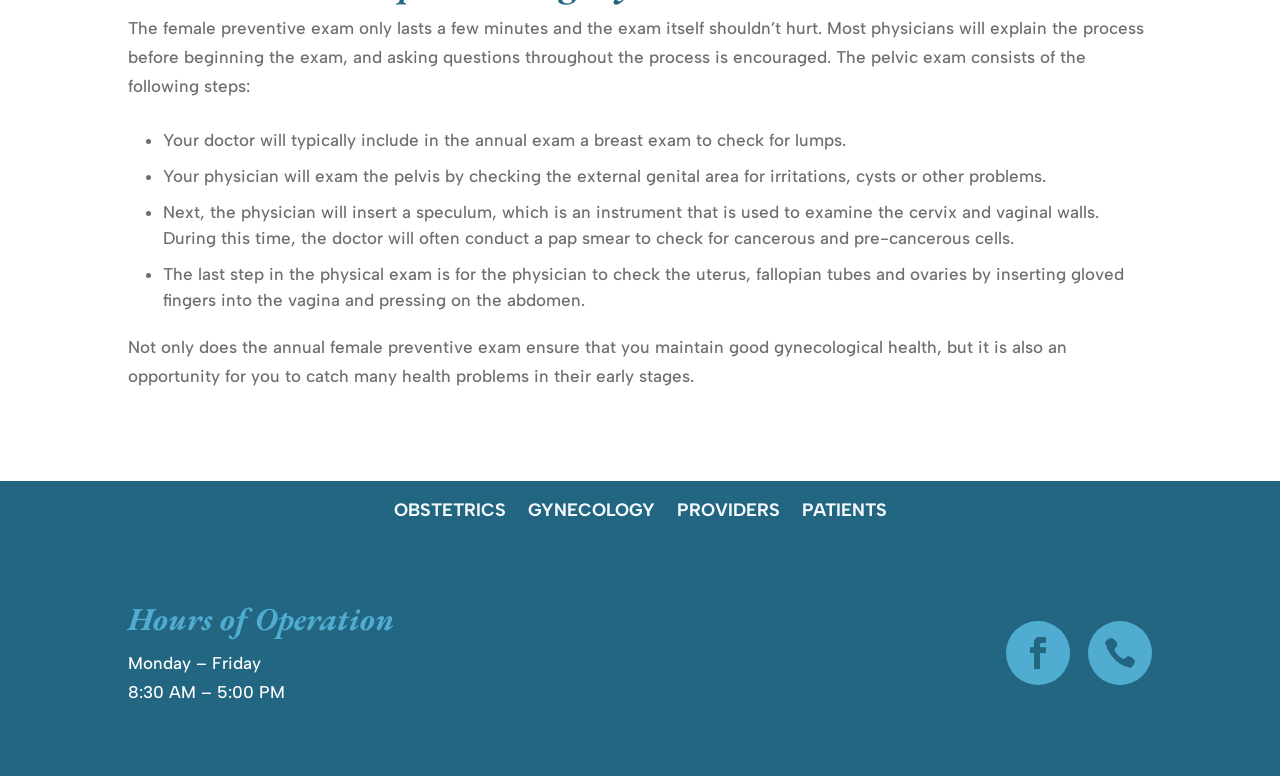What is the first step in the pelvic exam?
Refer to the image and respond with a one-word or short-phrase answer.

checking external genital area